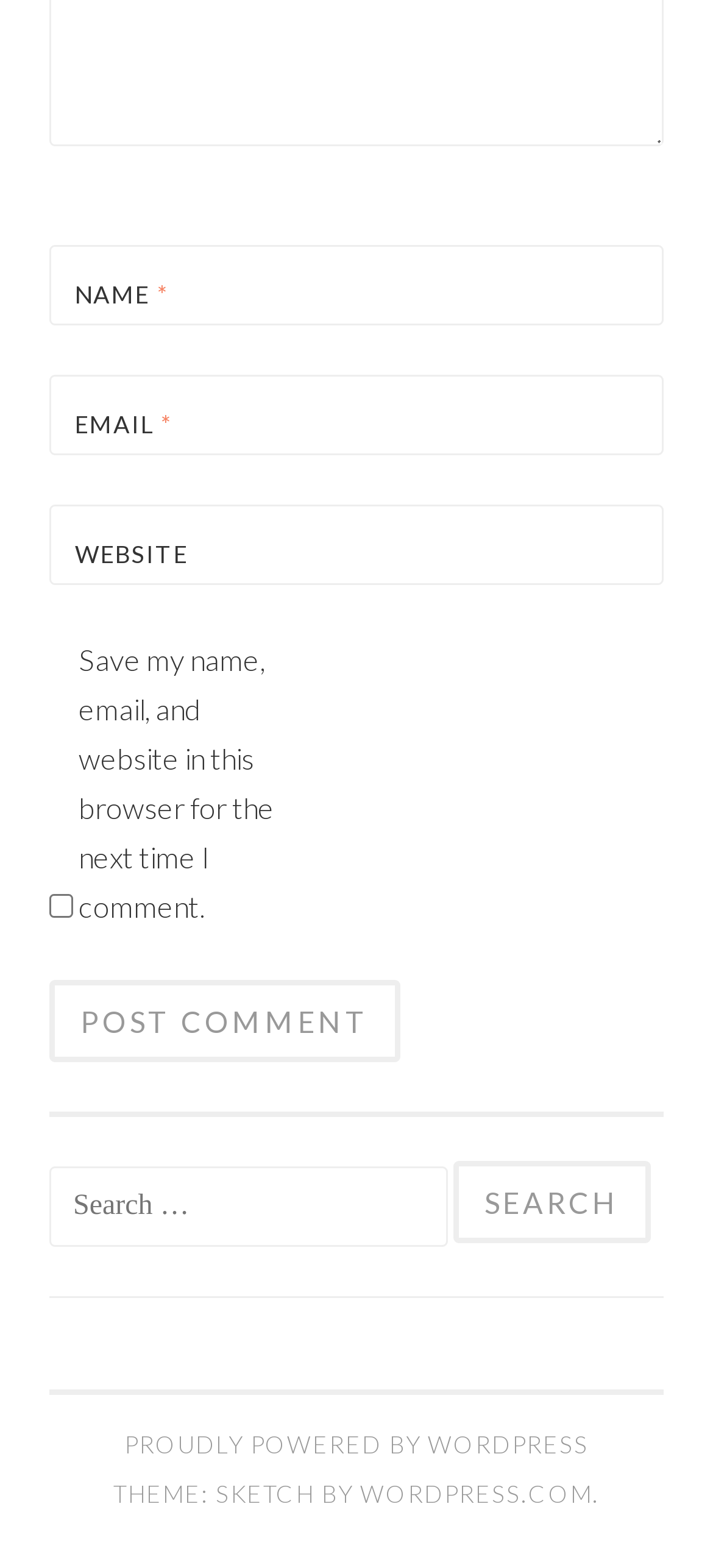What is the purpose of the checkbox?
Please respond to the question with a detailed and thorough explanation.

The checkbox with the label 'Save my name, email, and website in this browser for the next time I comment.' is used to save the user's comment information for future use.